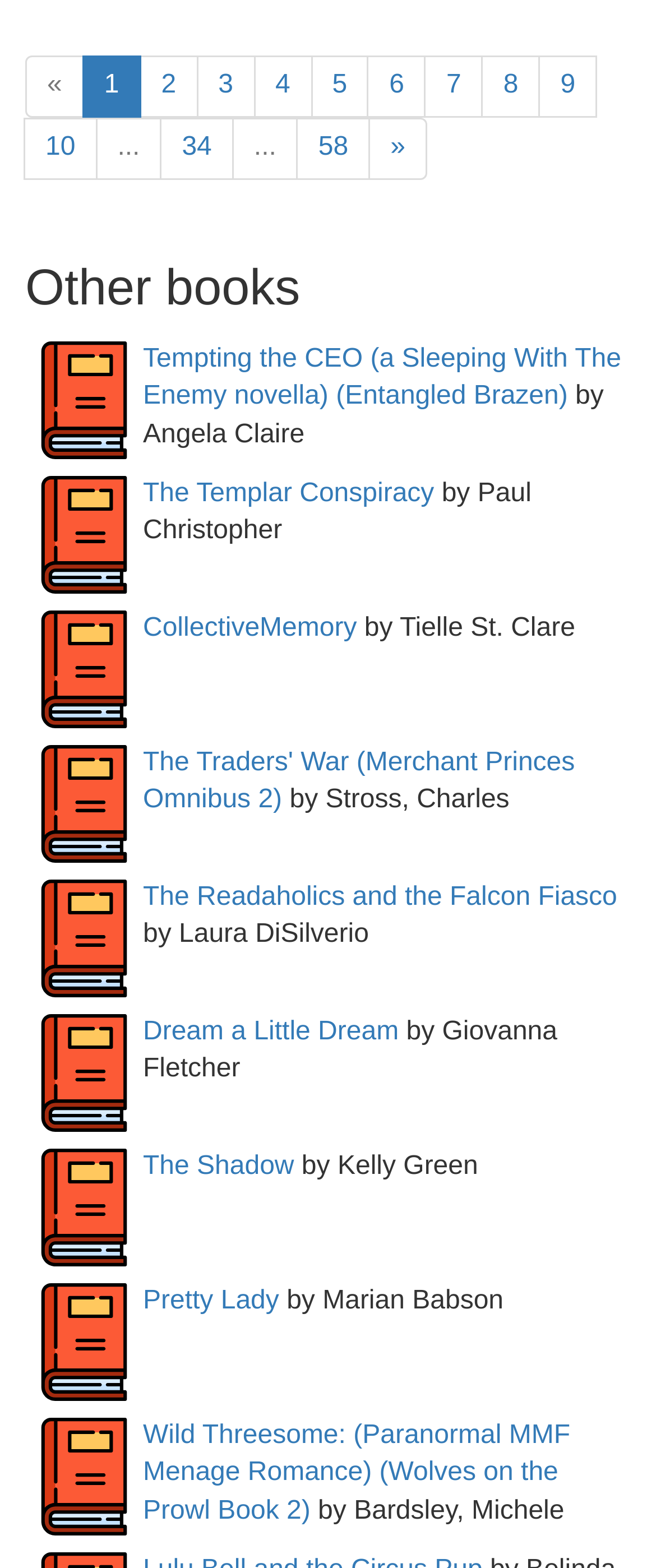What is the last book listed on this page?
Using the visual information, reply with a single word or short phrase.

Wild Threesome